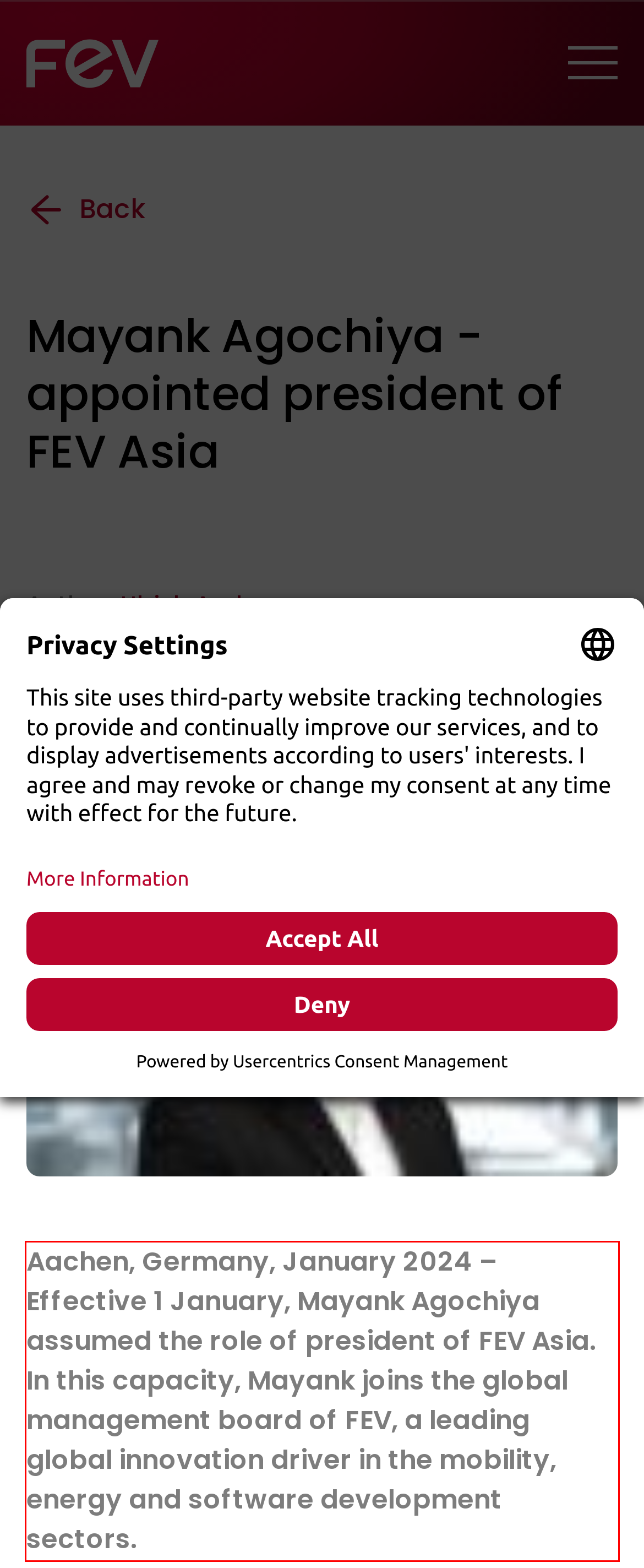Given the screenshot of a webpage, identify the red rectangle bounding box and recognize the text content inside it, generating the extracted text.

Aachen, Germany, January 2024 – Effective 1 January, Mayank Agochiya assumed the role of president of FEV Asia. In this capacity, Mayank joins the global management board of FEV, a leading global innovation driver in the mobility, energy and software development sectors.